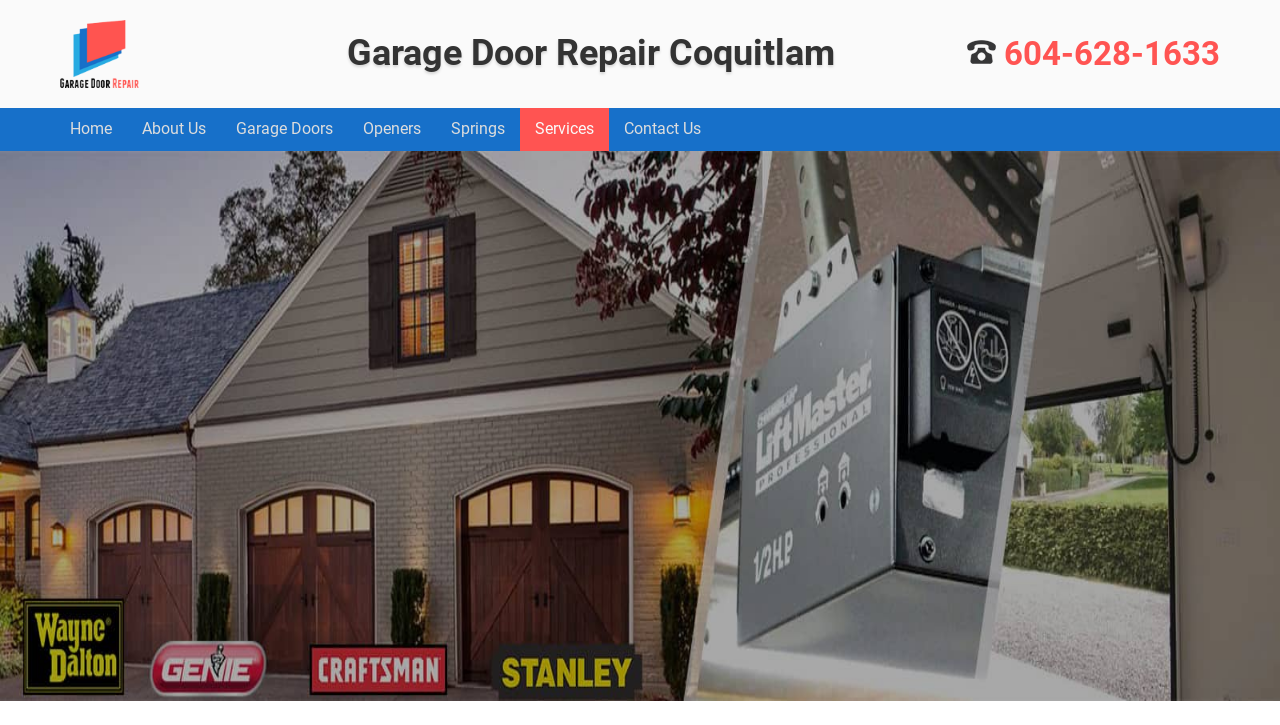Please identify the bounding box coordinates of the region to click in order to complete the given instruction: "Learn more about garage door repair services". The coordinates should be four float numbers between 0 and 1, i.e., [left, top, right, bottom].

[0.043, 0.021, 0.112, 0.128]